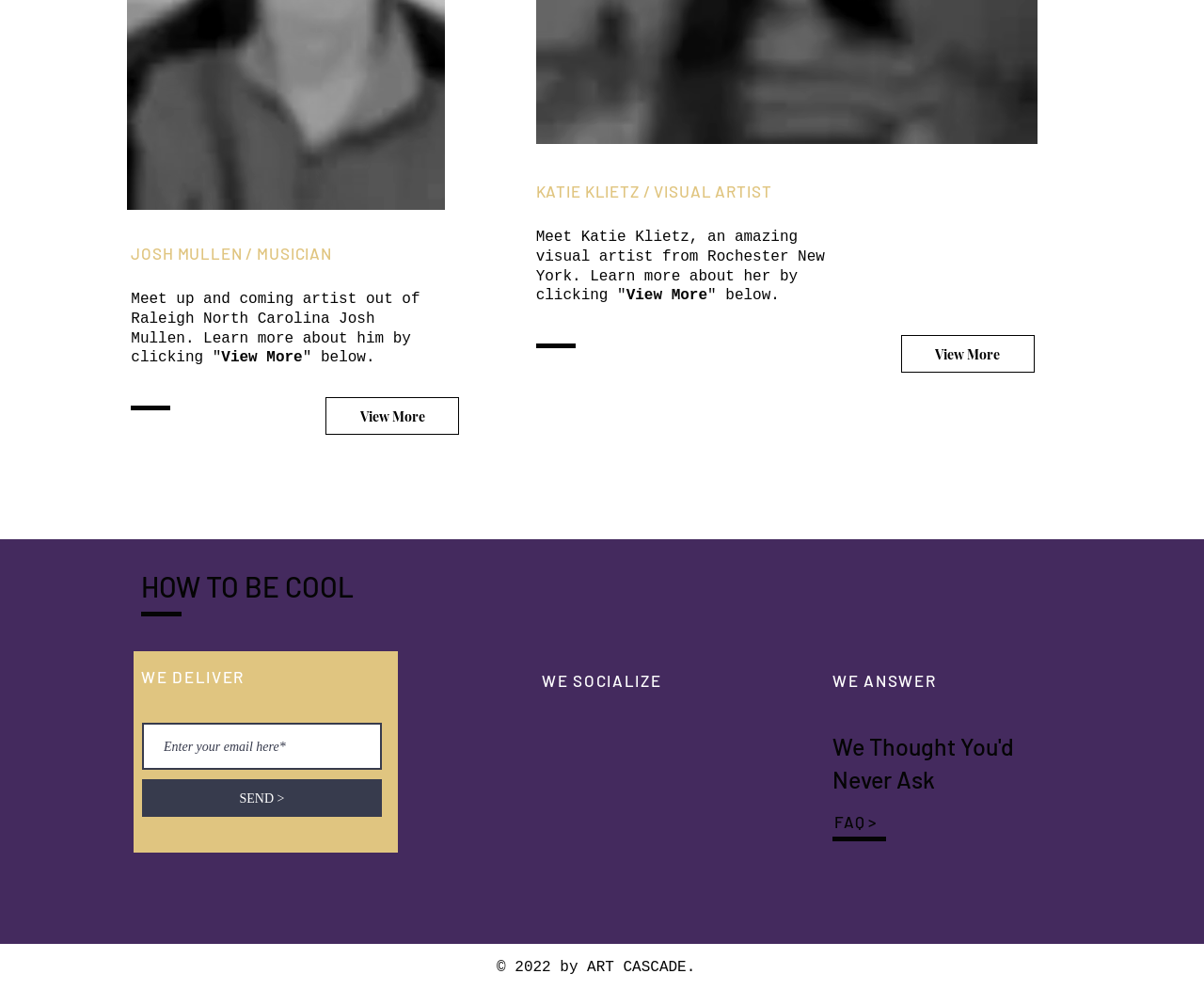Identify the bounding box coordinates for the element you need to click to achieve the following task: "View Katie Klietz's profile". The coordinates must be four float values ranging from 0 to 1, formatted as [left, top, right, bottom].

[0.748, 0.339, 0.859, 0.377]